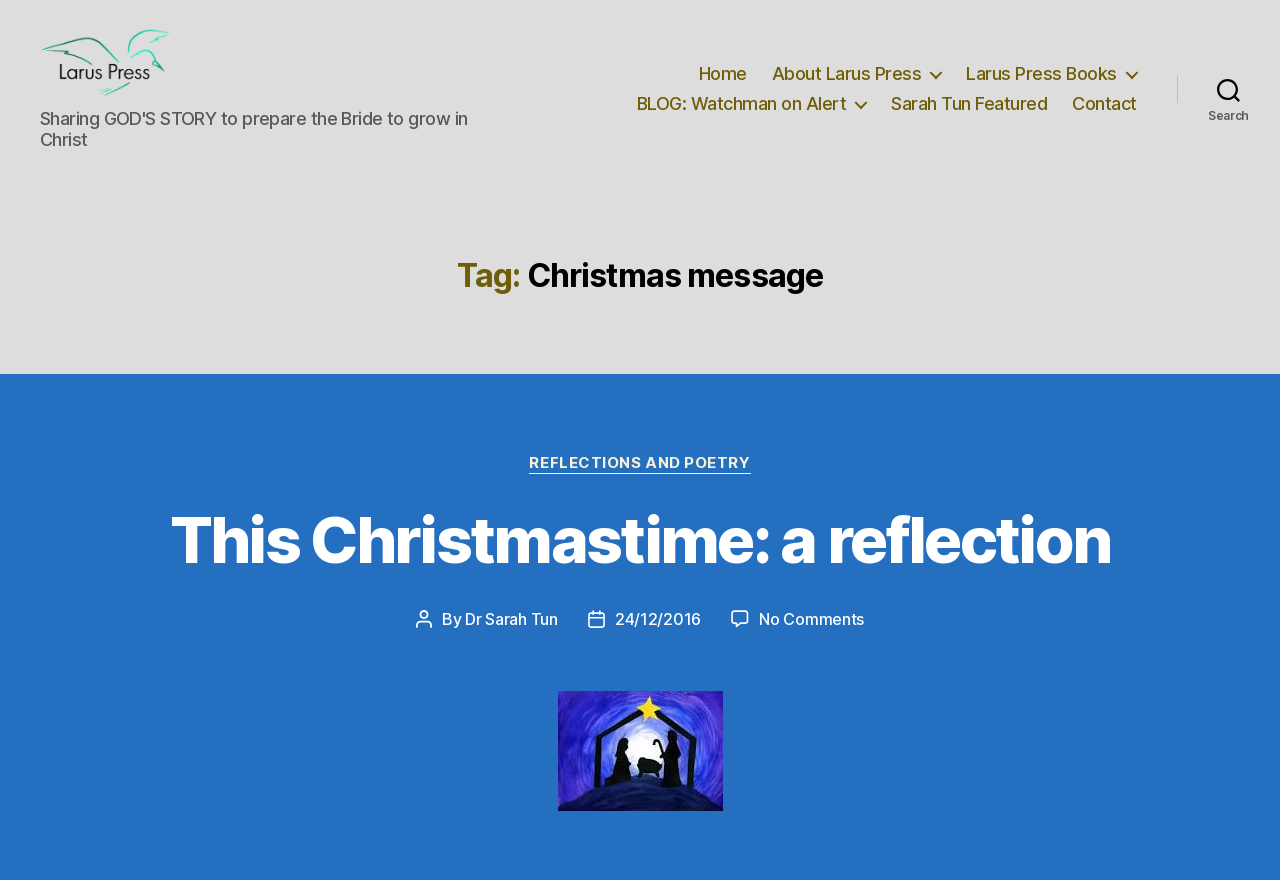Find the bounding box coordinates for the area you need to click to carry out the instruction: "read about Larus Press". The coordinates should be four float numbers between 0 and 1, indicated as [left, top, right, bottom].

[0.603, 0.083, 0.736, 0.108]